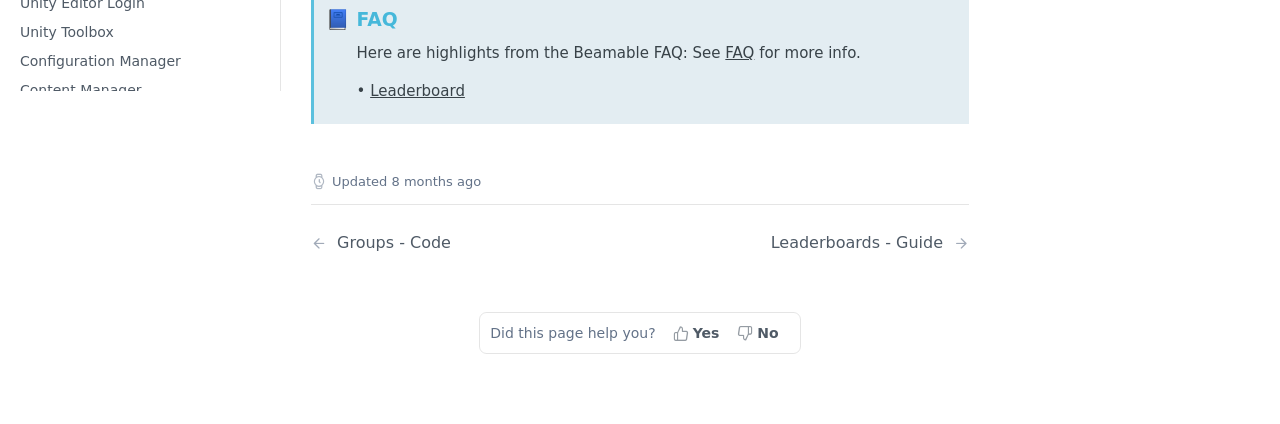What is the first link on the webpage?
Using the visual information from the image, give a one-word or short-phrase answer.

Unity Toolbox